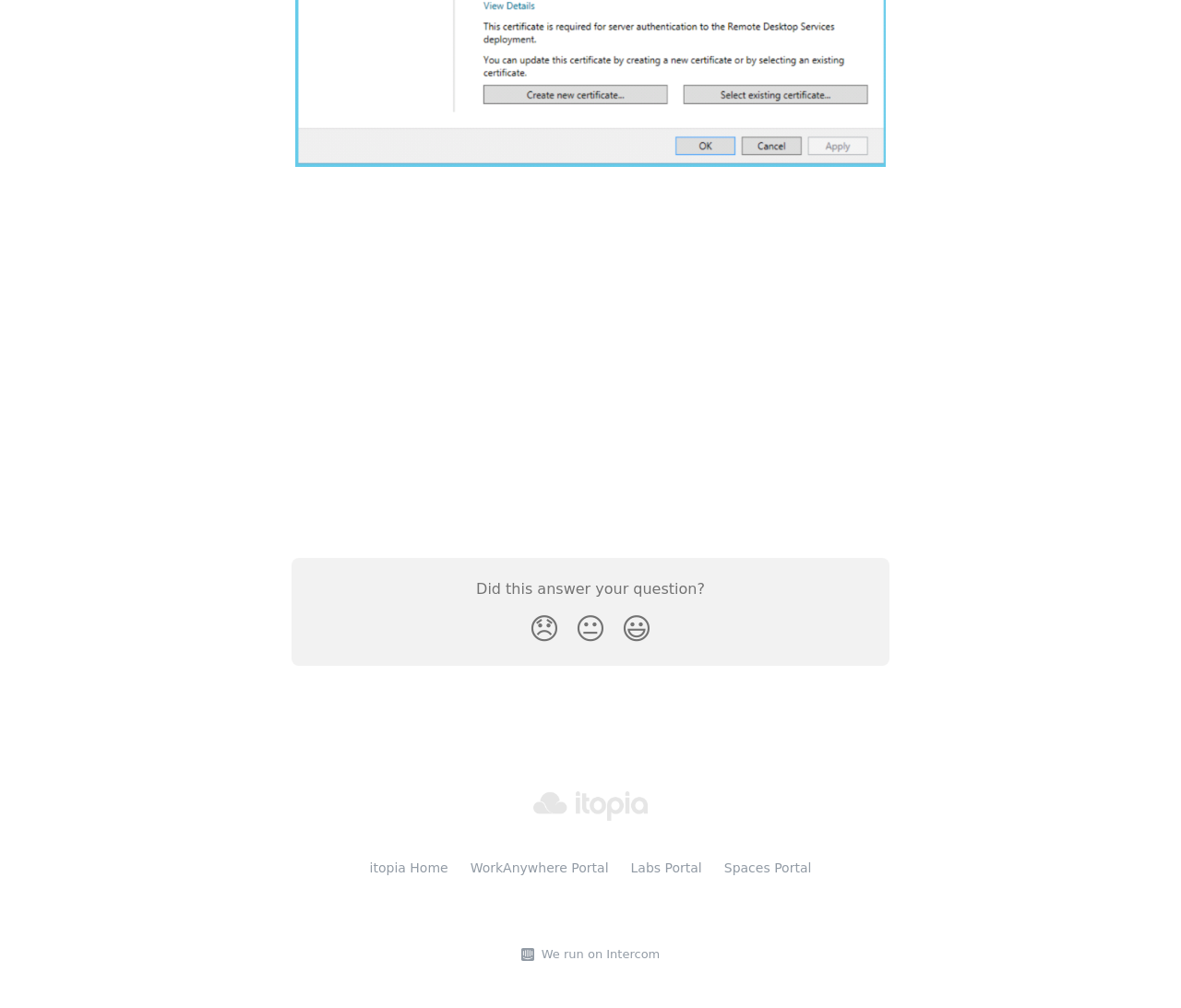Extract the bounding box for the UI element that matches this description: "alt="itopia Help Center"".

[0.452, 0.789, 0.548, 0.808]